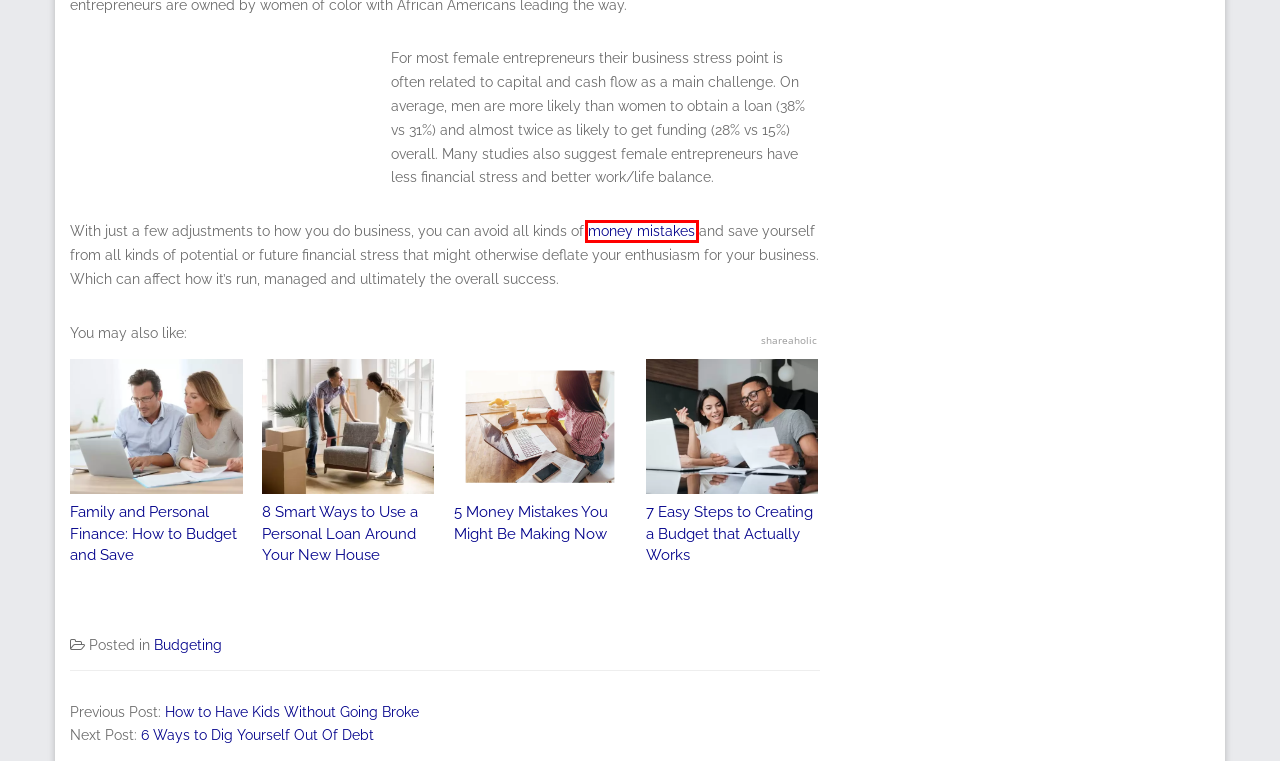Check out the screenshot of a webpage with a red rectangle bounding box. Select the best fitting webpage description that aligns with the new webpage after clicking the element inside the bounding box. Here are the candidates:
A. 6 Ways to Dig Yourself Out Of Debt - Personal Money Blog
B. Recommended - Personal Money Blog
C. 5 Money Mistakes You Might Be Making Now - Personal Money Blog
D. 8 Smart Ways to Use a Personal Loan Around Your New House - Personal Money Blog
E. Family and Personal Finance: How to Budget and Save - Personal Money Blog
F. How to Have Kids Without Going Broke - Personal Money Blog
G. 21 Personal Finance Apps You Should Know - Personal Money Blog
H. Saving Archives - Personal Money Blog

C